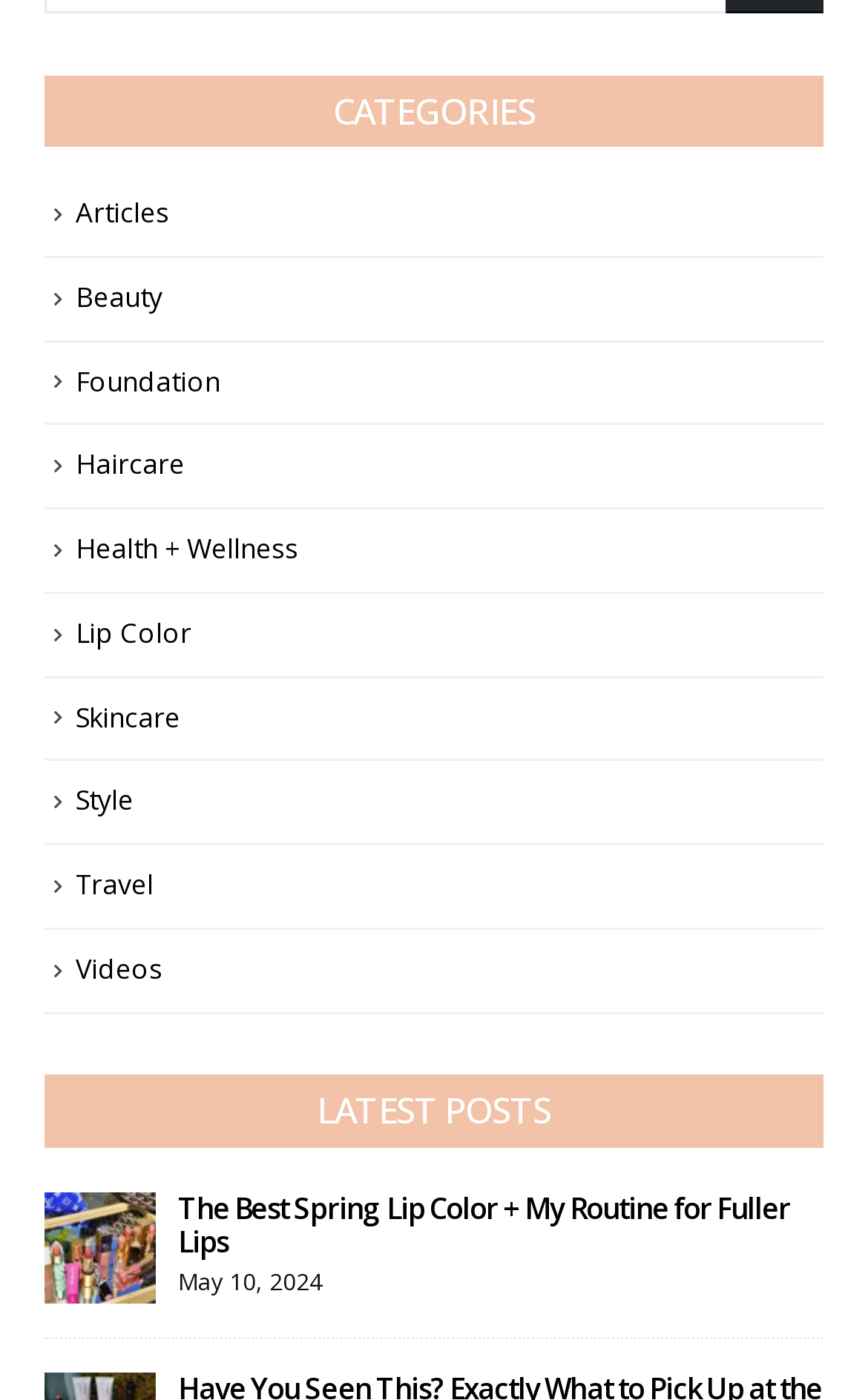How many sections are on this webpage?
Based on the image, give a one-word or short phrase answer.

2